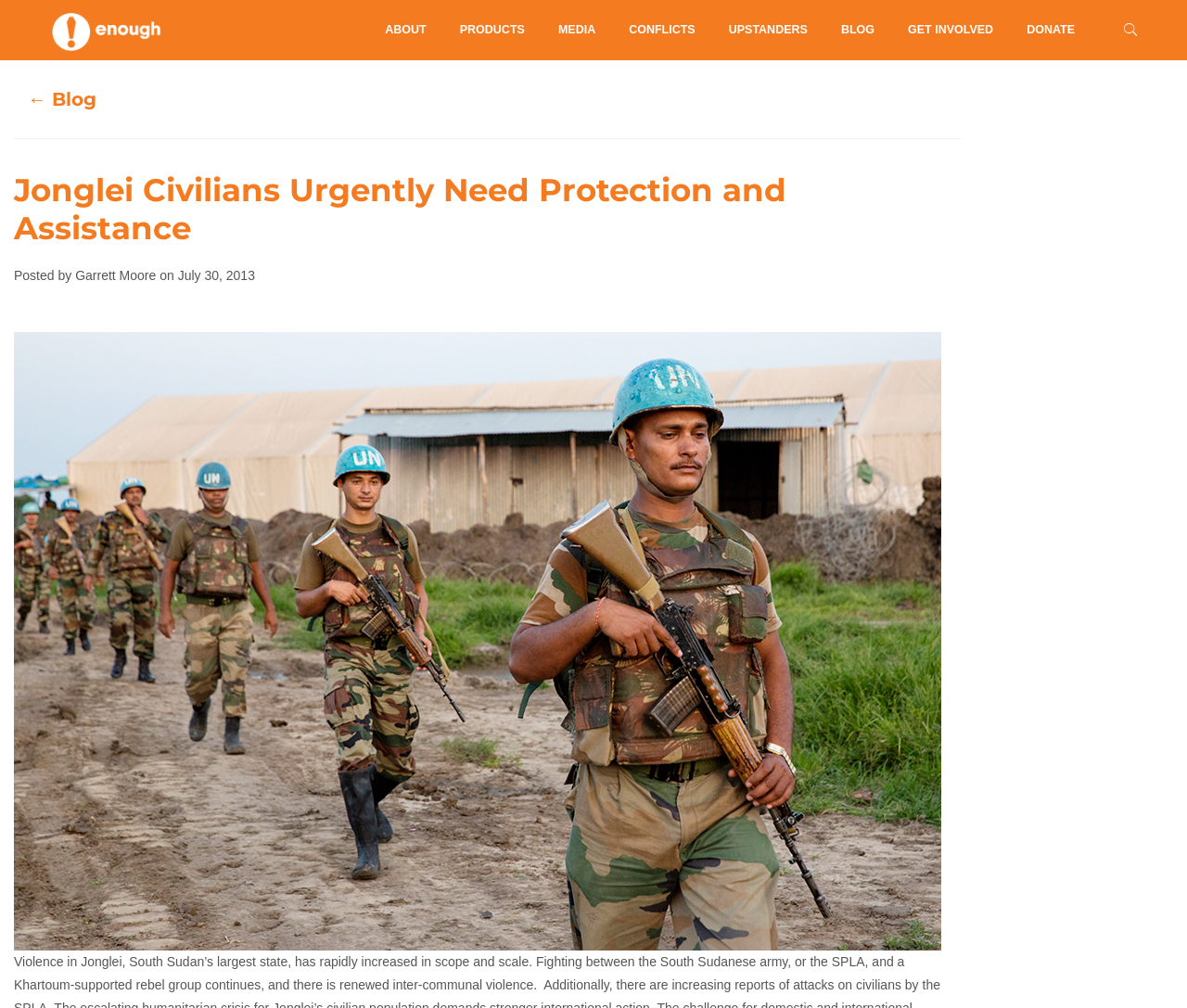Please identify the bounding box coordinates of the clickable element to fulfill the following instruction: "visit the author's page". The coordinates should be four float numbers between 0 and 1, i.e., [left, top, right, bottom].

[0.353, 0.617, 0.445, 0.638]